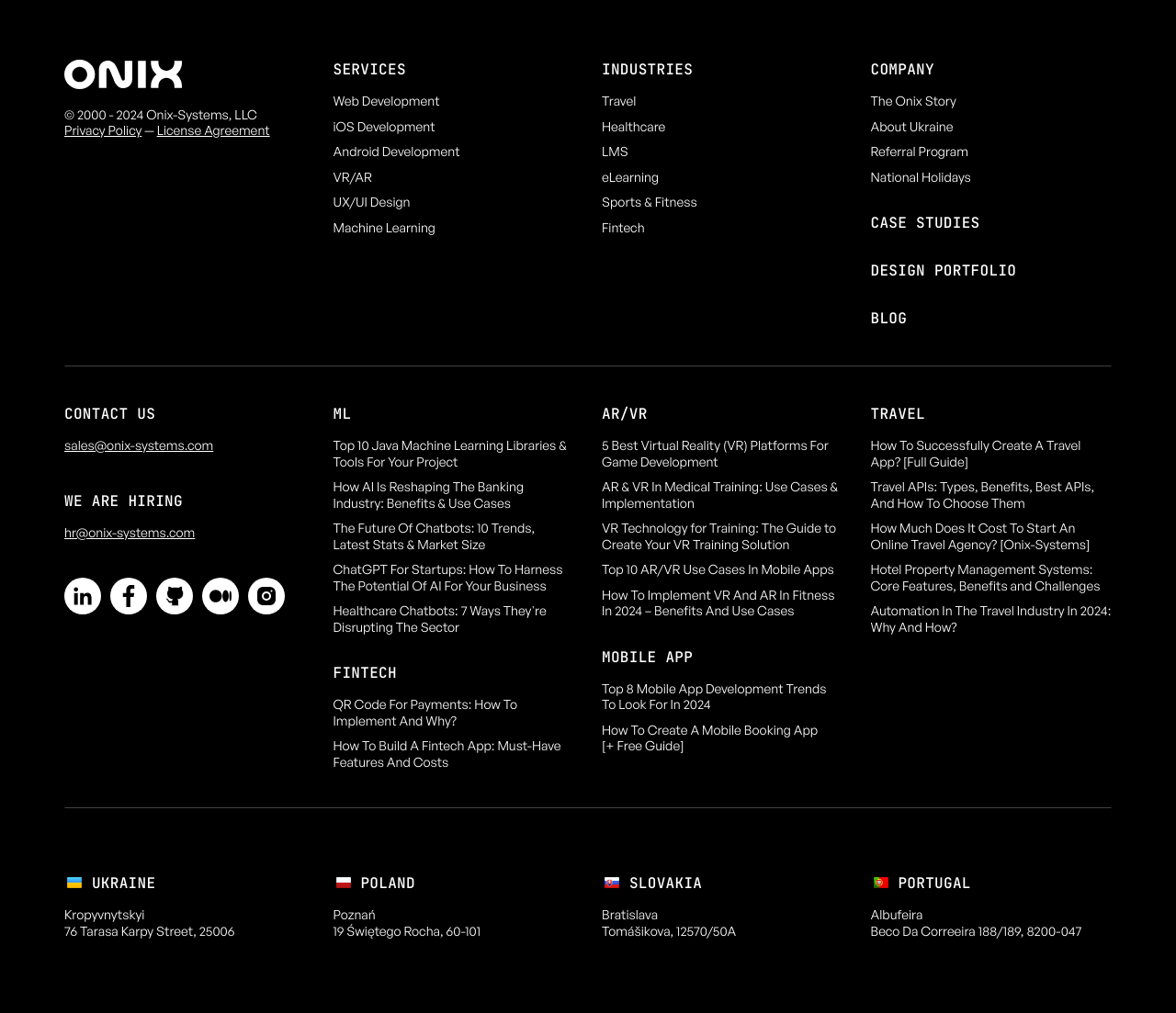Locate the bounding box coordinates of the region to be clicked to comply with the following instruction: "Contact us via sales@onix-systems.com". The coordinates must be four float numbers between 0 and 1, in the form [left, top, right, bottom].

[0.055, 0.432, 0.26, 0.448]